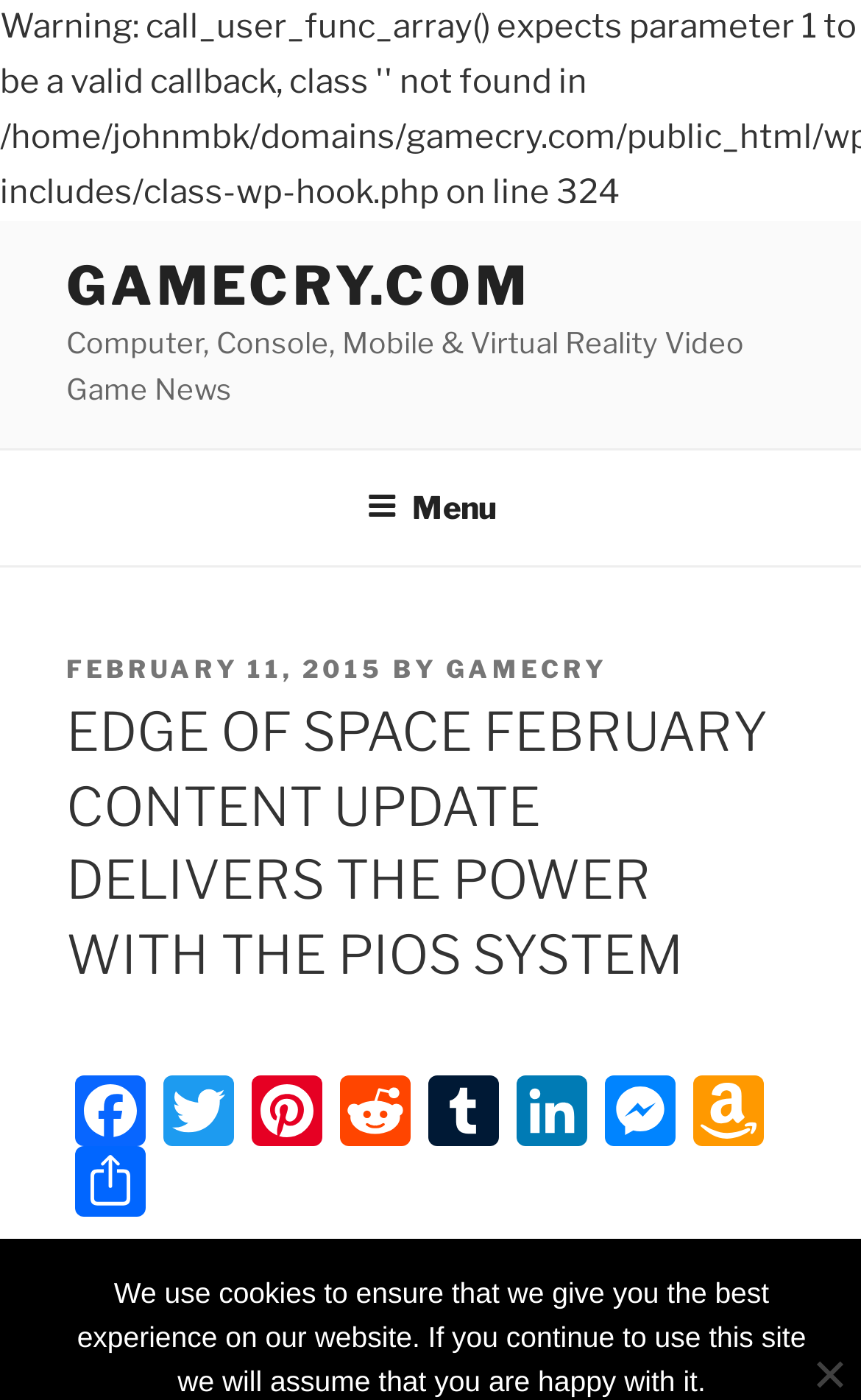Please provide a short answer using a single word or phrase for the question:
What is the purpose of the button at the top right?

Menu